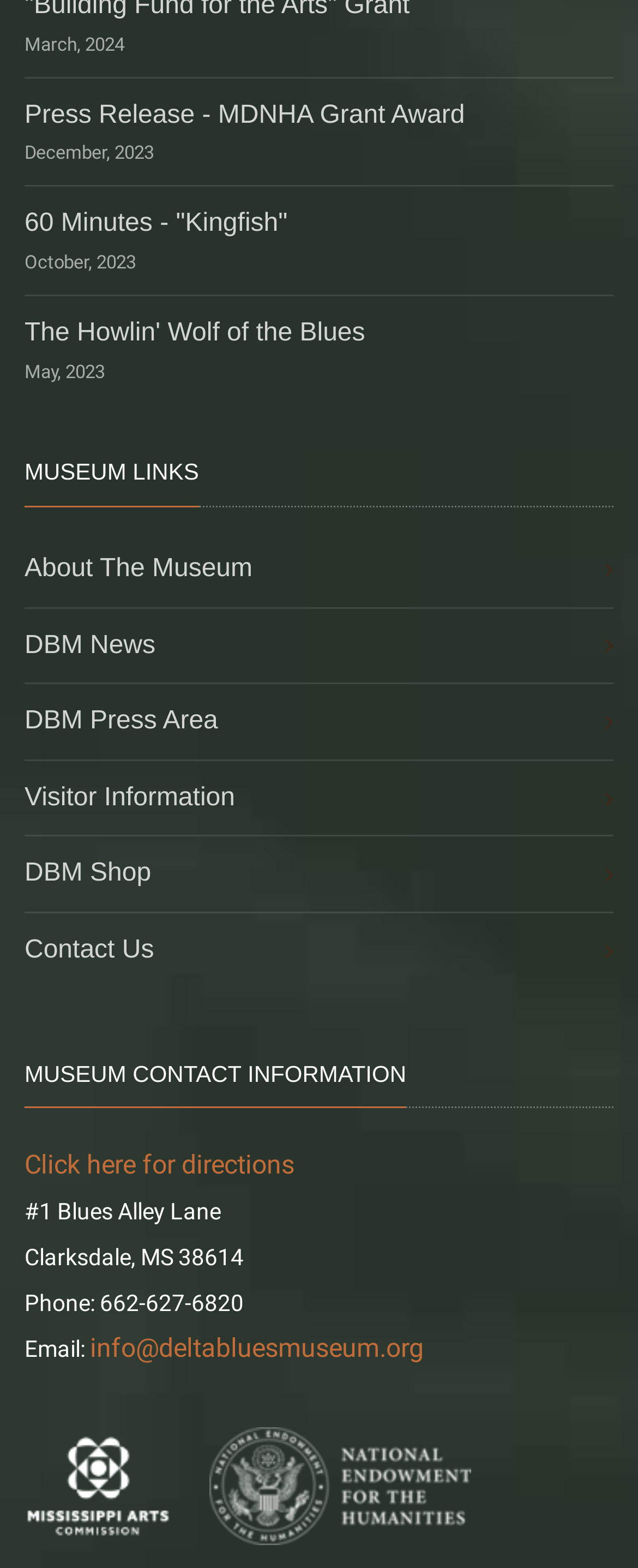Locate the bounding box of the UI element based on this description: "60 Minutes - "Kingfish"". Provide four float numbers between 0 and 1 as [left, top, right, bottom].

[0.038, 0.134, 0.451, 0.152]